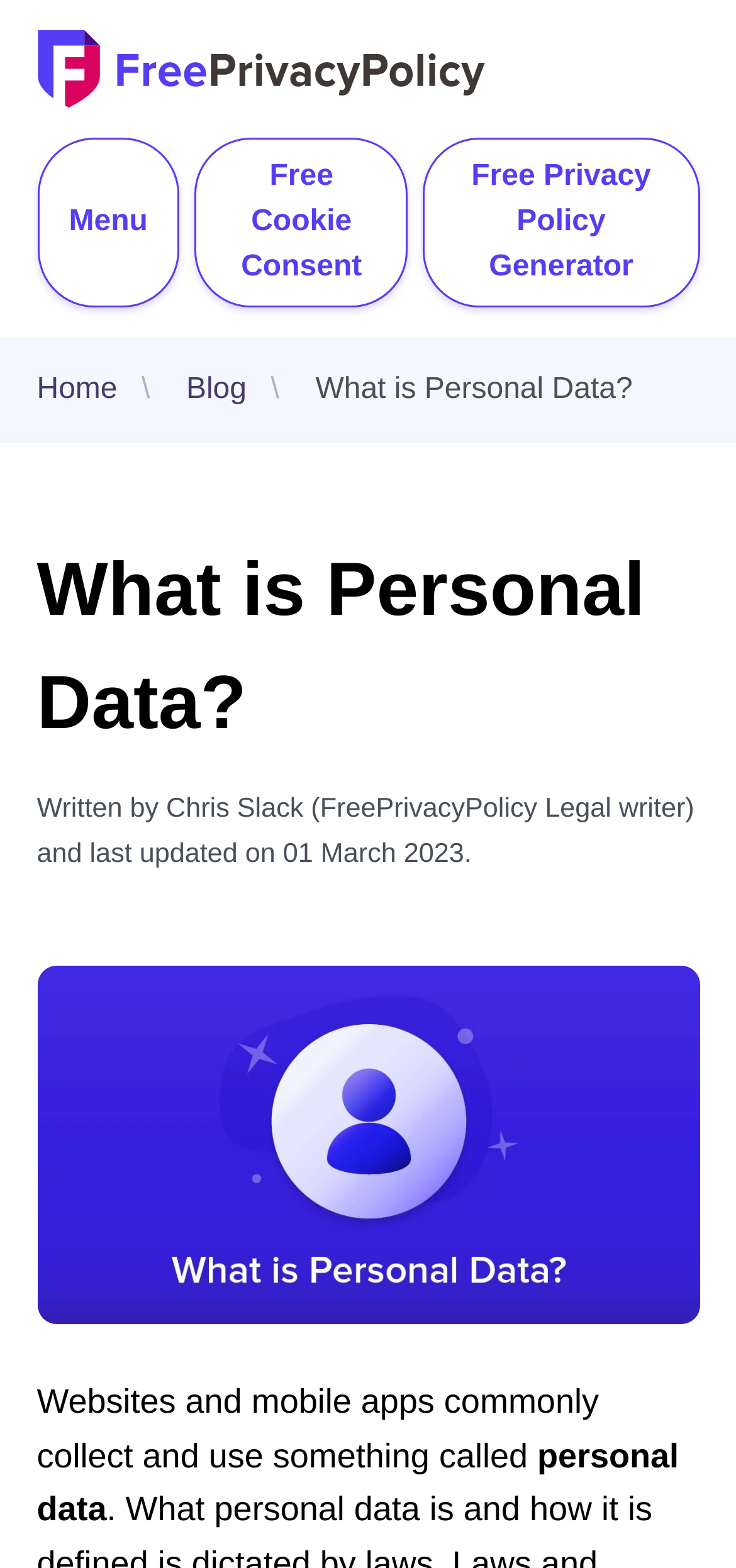What is the date of the last update?
Using the image as a reference, answer the question in detail.

The date of the last update can be found at the bottom of the webpage, where it says 'Written by Chris Slack (FreePrivacyPolicy Legal writer) and last updated on 01 March 2023.'